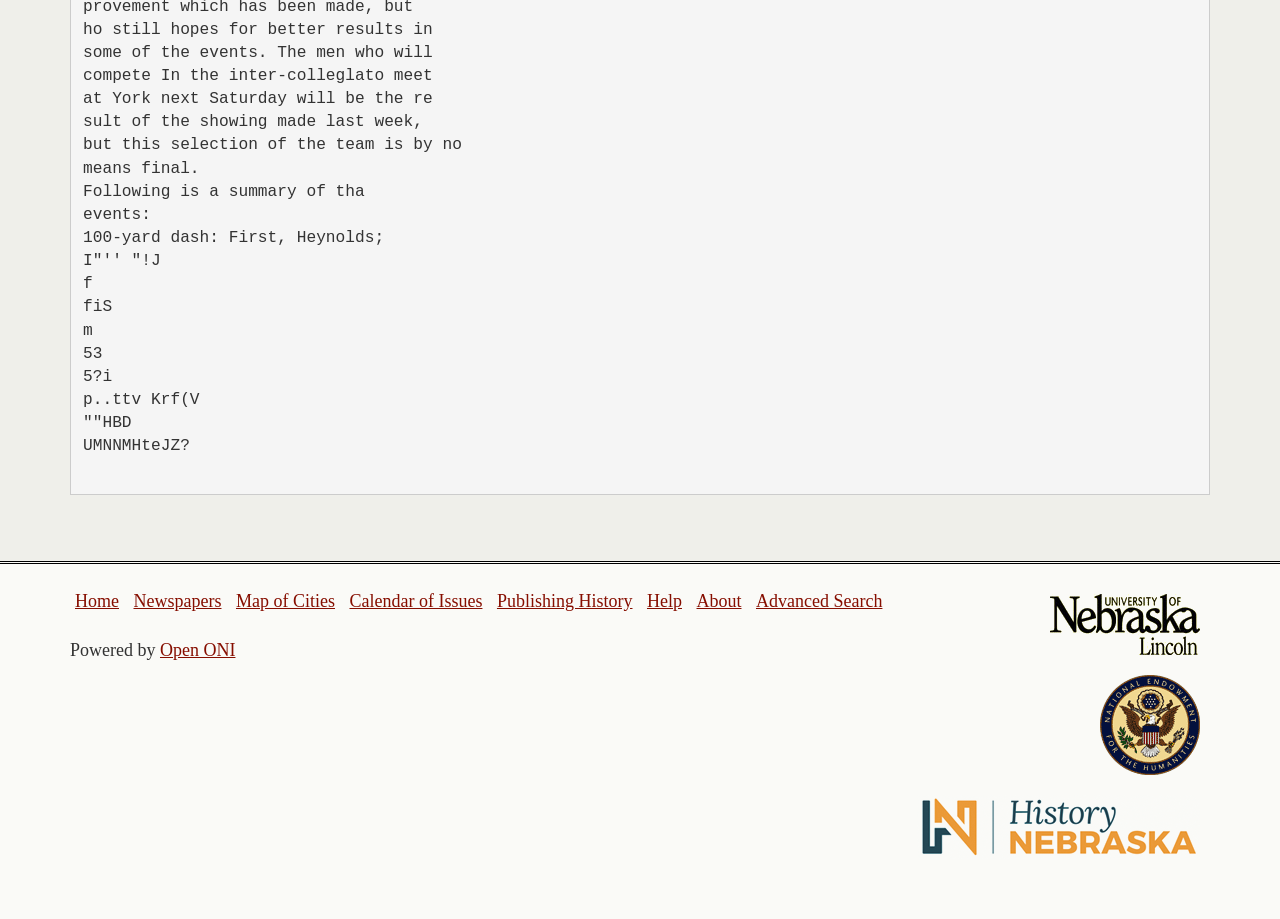Using a single word or phrase, answer the following question: 
What is the last link on the top navigation bar?

Advanced Search